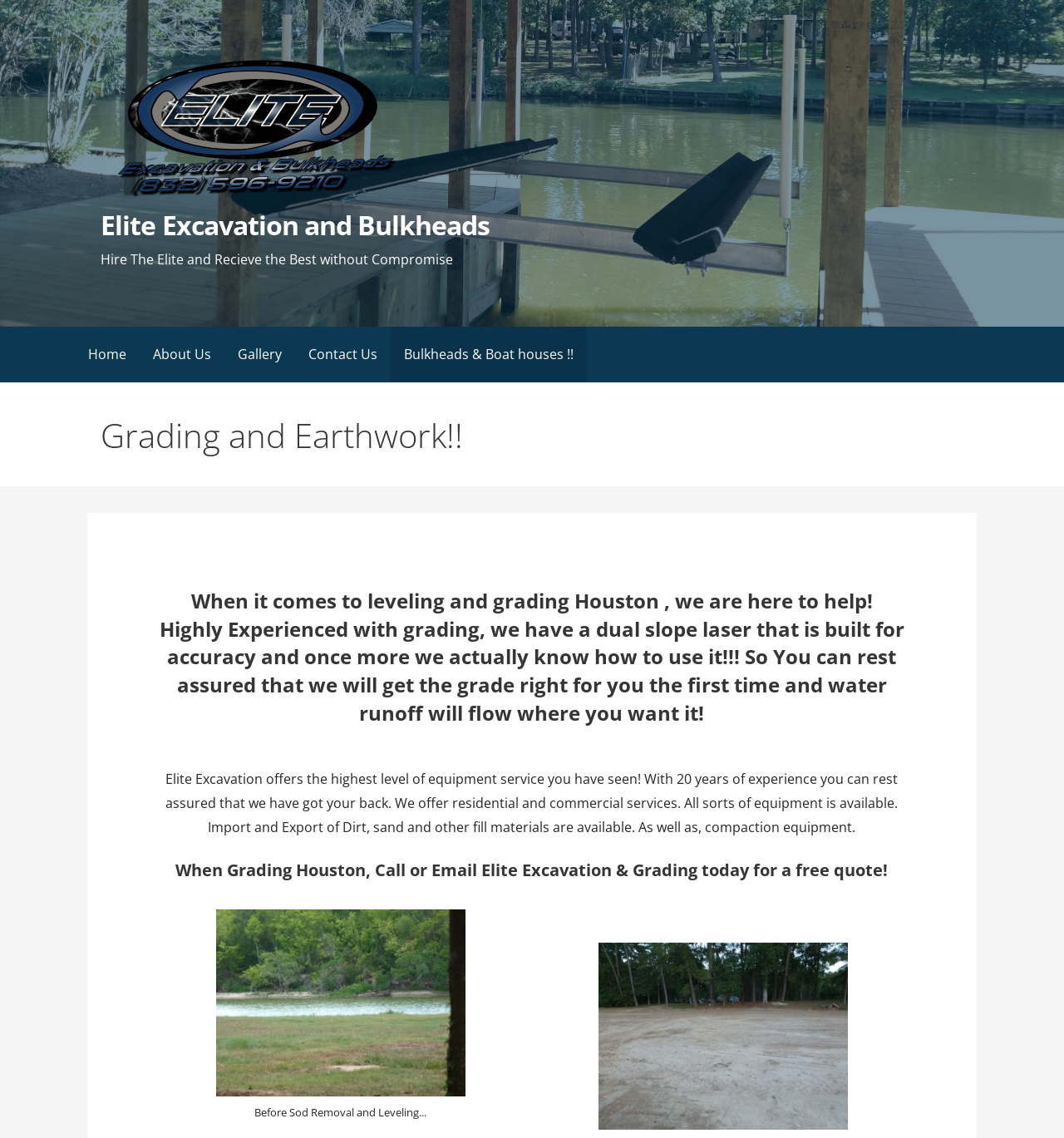What is the purpose of the dual slope laser?
Respond to the question with a single word or phrase according to the image.

For accuracy